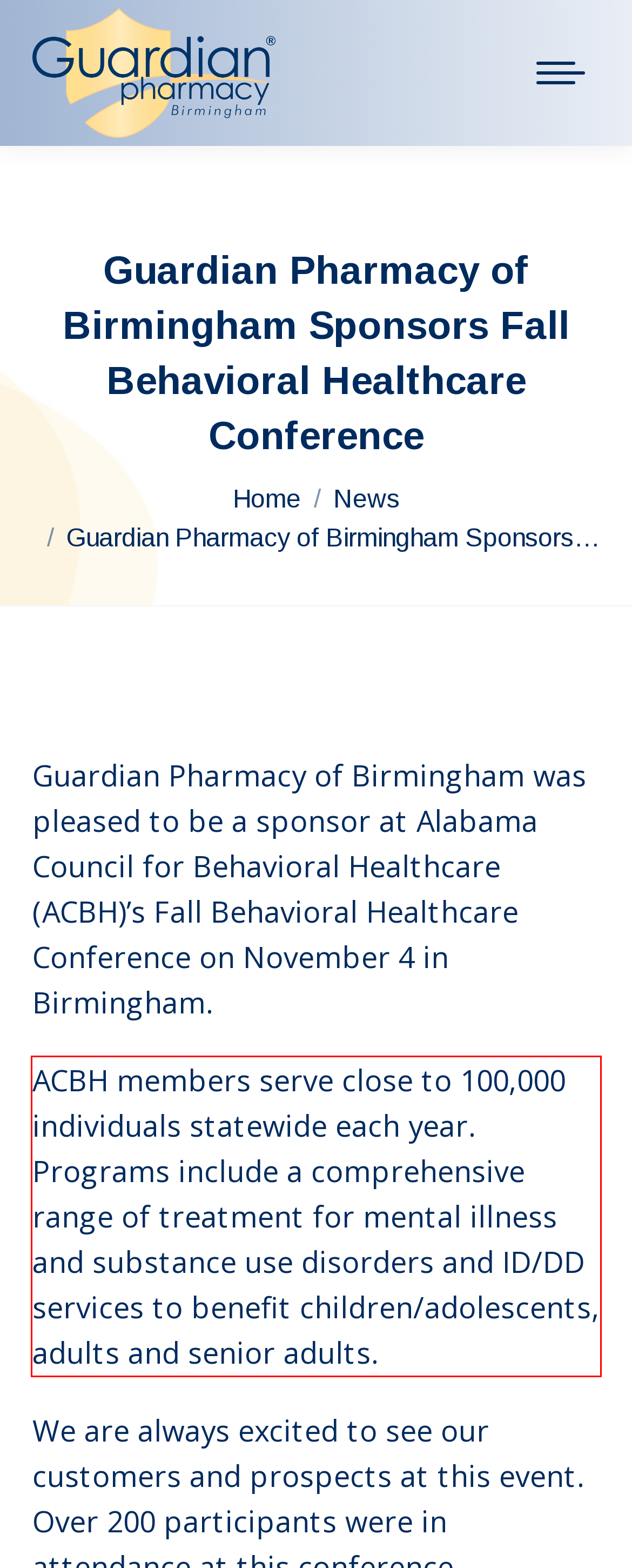Given a screenshot of a webpage containing a red rectangle bounding box, extract and provide the text content found within the red bounding box.

ACBH members serve close to 100,000 individuals statewide each year. Programs include a comprehensive range of treatment for mental illness and substance use disorders and ID/DD services to benefit children/adolescents, adults and senior adults.